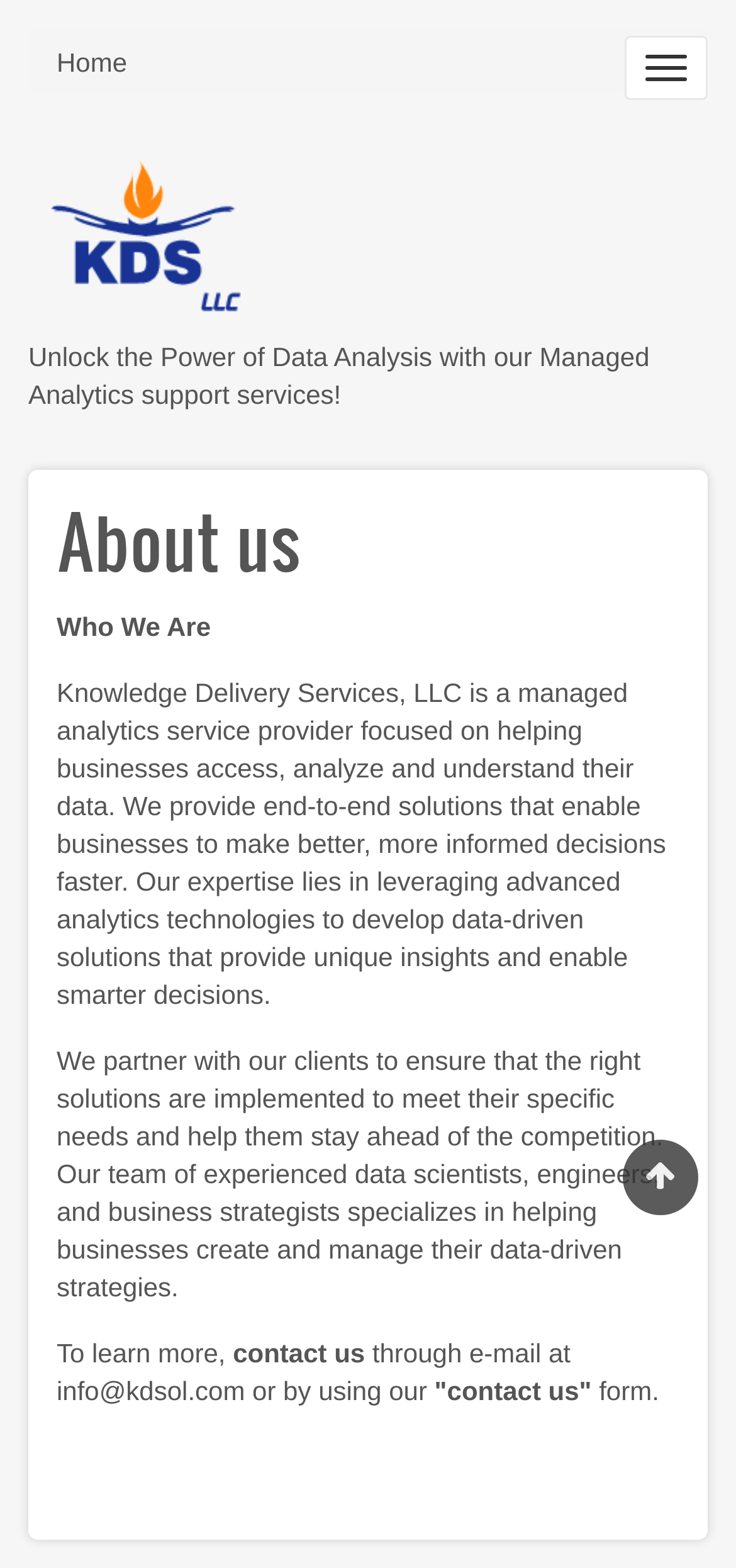Summarize the contents and layout of the webpage in detail.

The webpage is about Knowledge Delivery Services, LLC, a managed analytics service provider. At the top-left corner, there is a "Skip to main content" link. Next to it, on the top-right corner, is a "Toggle navigation" button. Below the button, there is a breadcrumb navigation section with a "Home" link. 

On the left side of the page, there is a main navigation section with links to "HOME", "ABOUT US", and "TECHNOLOGY FOCUS". Above this navigation section, there is a promotional text that reads, "Unlock the Power of Data Analysis with our Managed Analytics support services!" 

The main content of the page is divided into sections. The first section has a heading "About us" and an article that describes the company. The article is divided into paragraphs that introduce the company, its focus, and its services. The company is described as a managed analytics service provider that helps businesses access, analyze, and understand their data. The paragraphs also mention the company's expertise in leveraging advanced analytics technologies to develop data-driven solutions.

Below the article, there is a section that invites visitors to learn more about the company. It provides contact information, including an email address and a "contact us" form. 

On the top-right corner, there is a "Home" link with an accompanying image. At the bottom-right corner, there is a social media link represented by an icon.